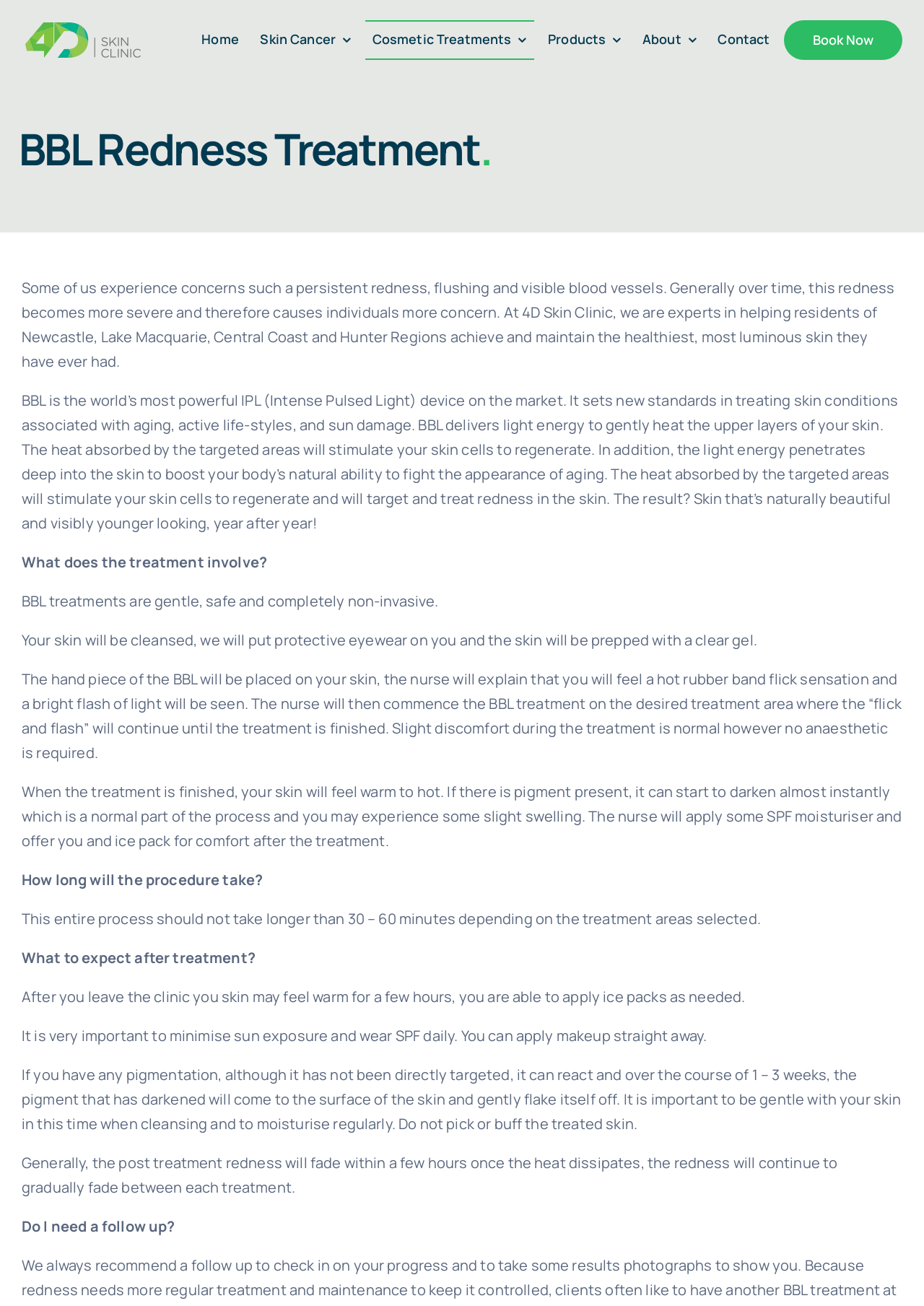Please answer the following question using a single word or phrase: 
What is BBL?

IPL device